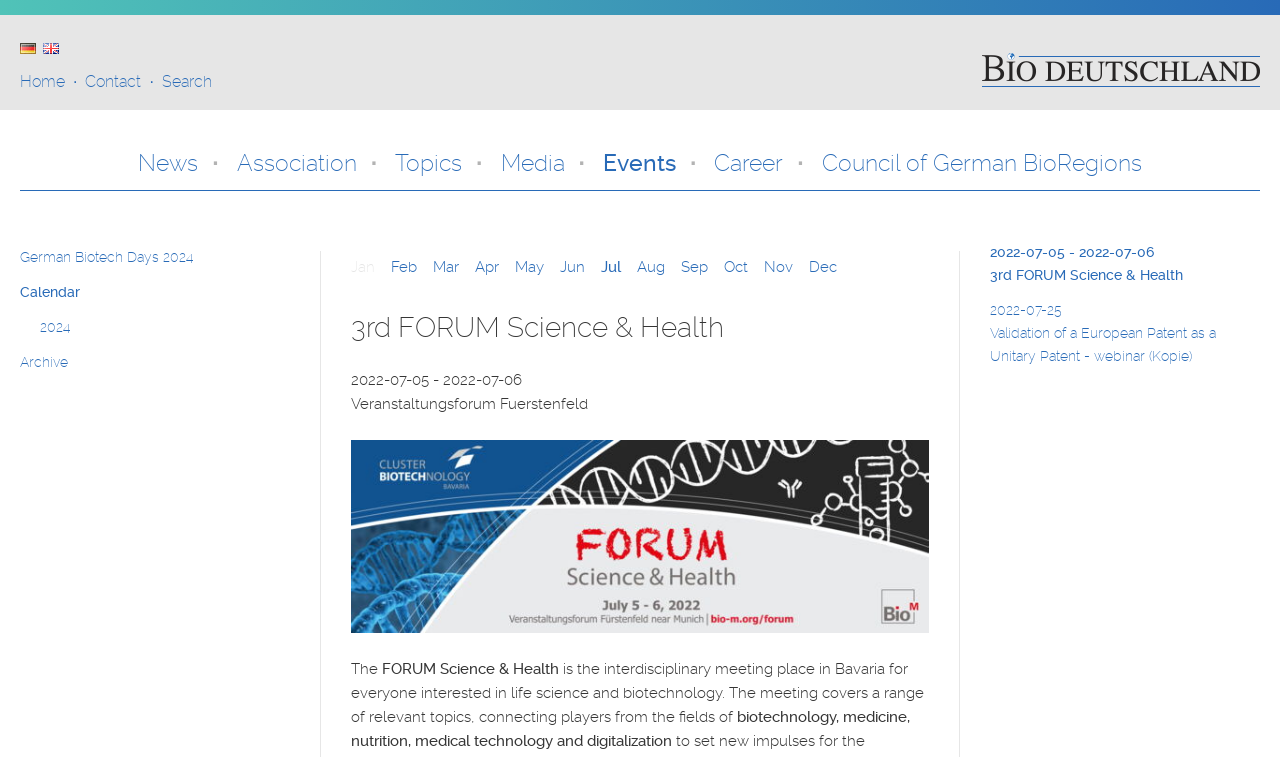What is the purpose of the event?
Please provide a detailed and comprehensive answer to the question.

I found the answer by looking at the StaticText element on the webpage, which says 'The meeting covers a range of relevant topics, connecting players from the fields of biotechnology, medicine, nutrition, medical technology and digitalization'. This suggests that the purpose of the event is to connect players from these fields.